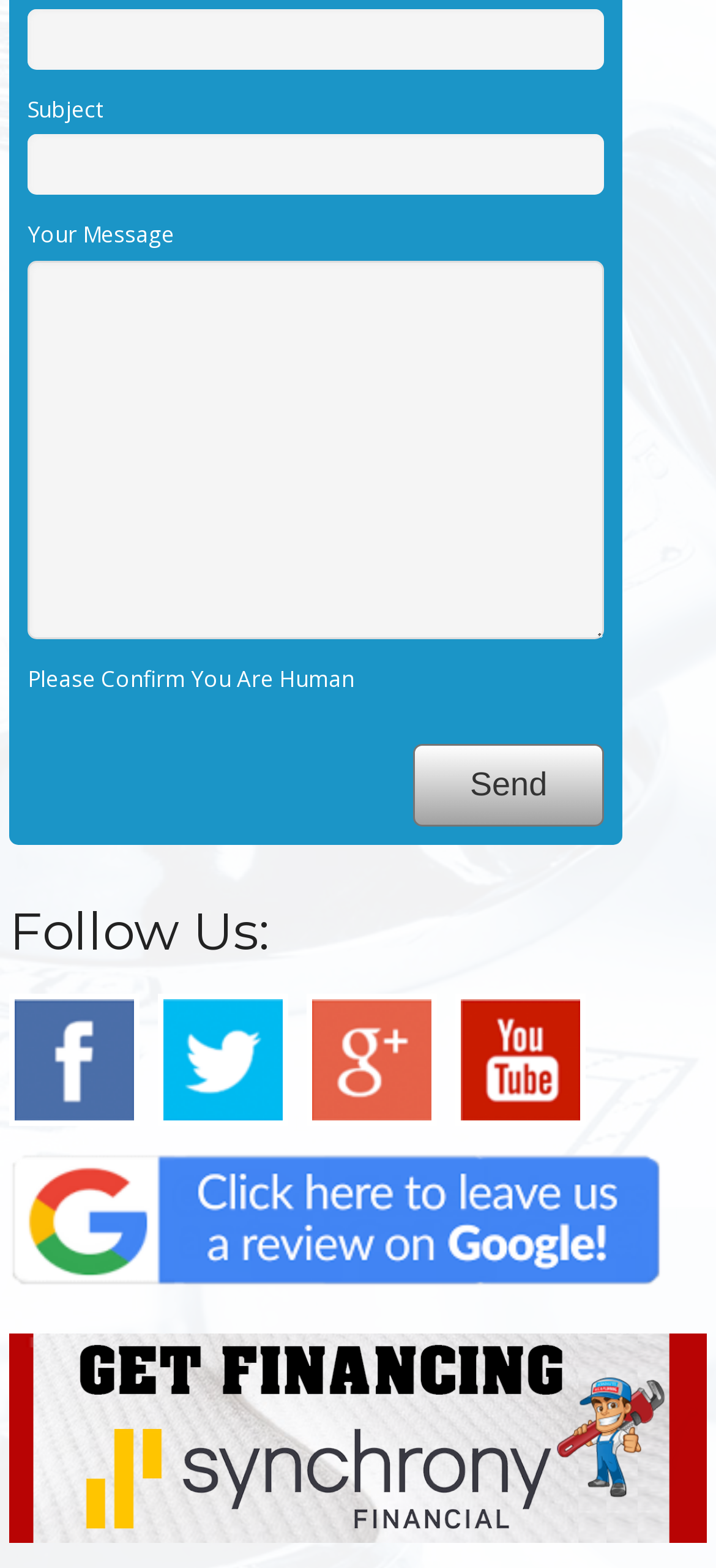What is the purpose of the third textbox?
Refer to the image and provide a one-word or short phrase answer.

Your Message